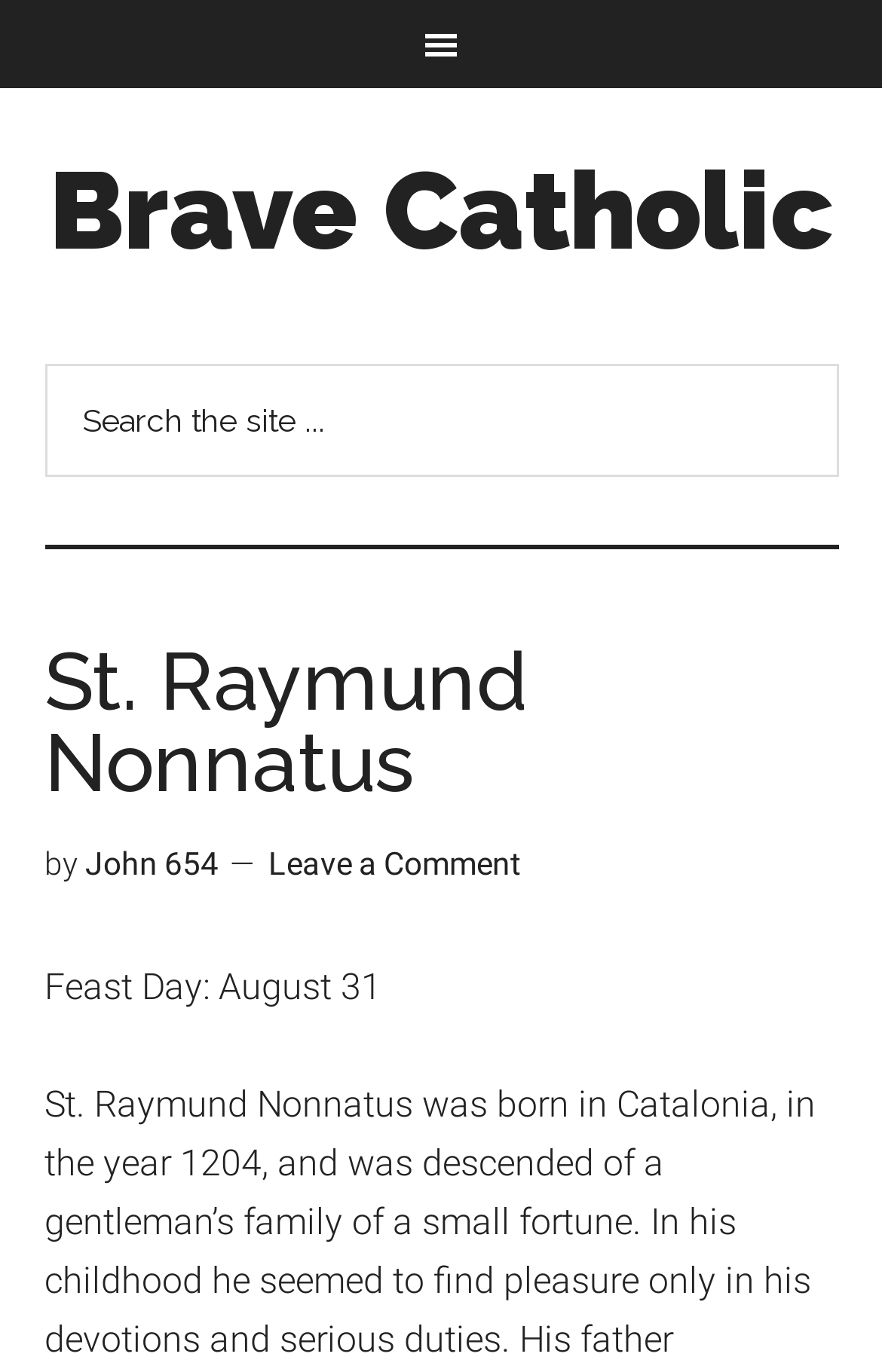Determine the bounding box for the UI element described here: "Bardin Ellis".

None